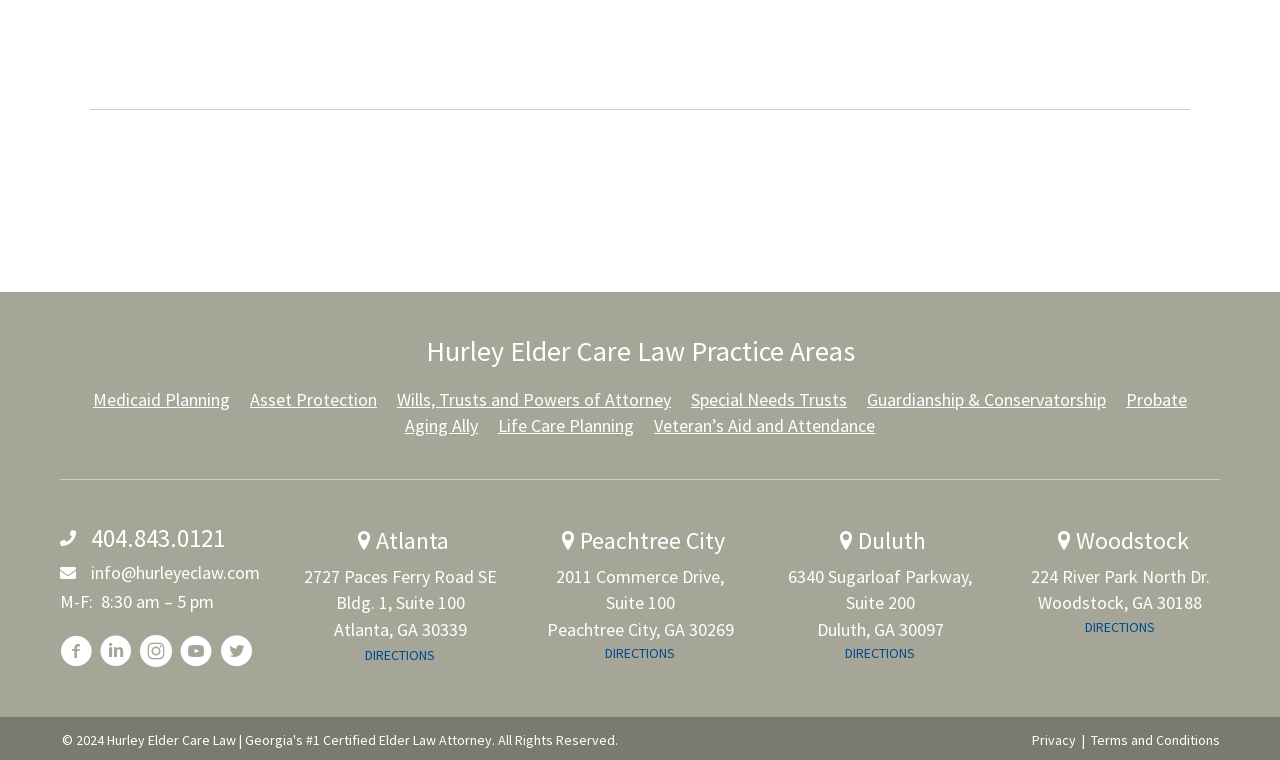Indicate the bounding box coordinates of the element that needs to be clicked to satisfy the following instruction: "Get directions to the Atlanta office". The coordinates should be four float numbers between 0 and 1, i.e., [left, top, right, bottom].

[0.285, 0.85, 0.34, 0.873]